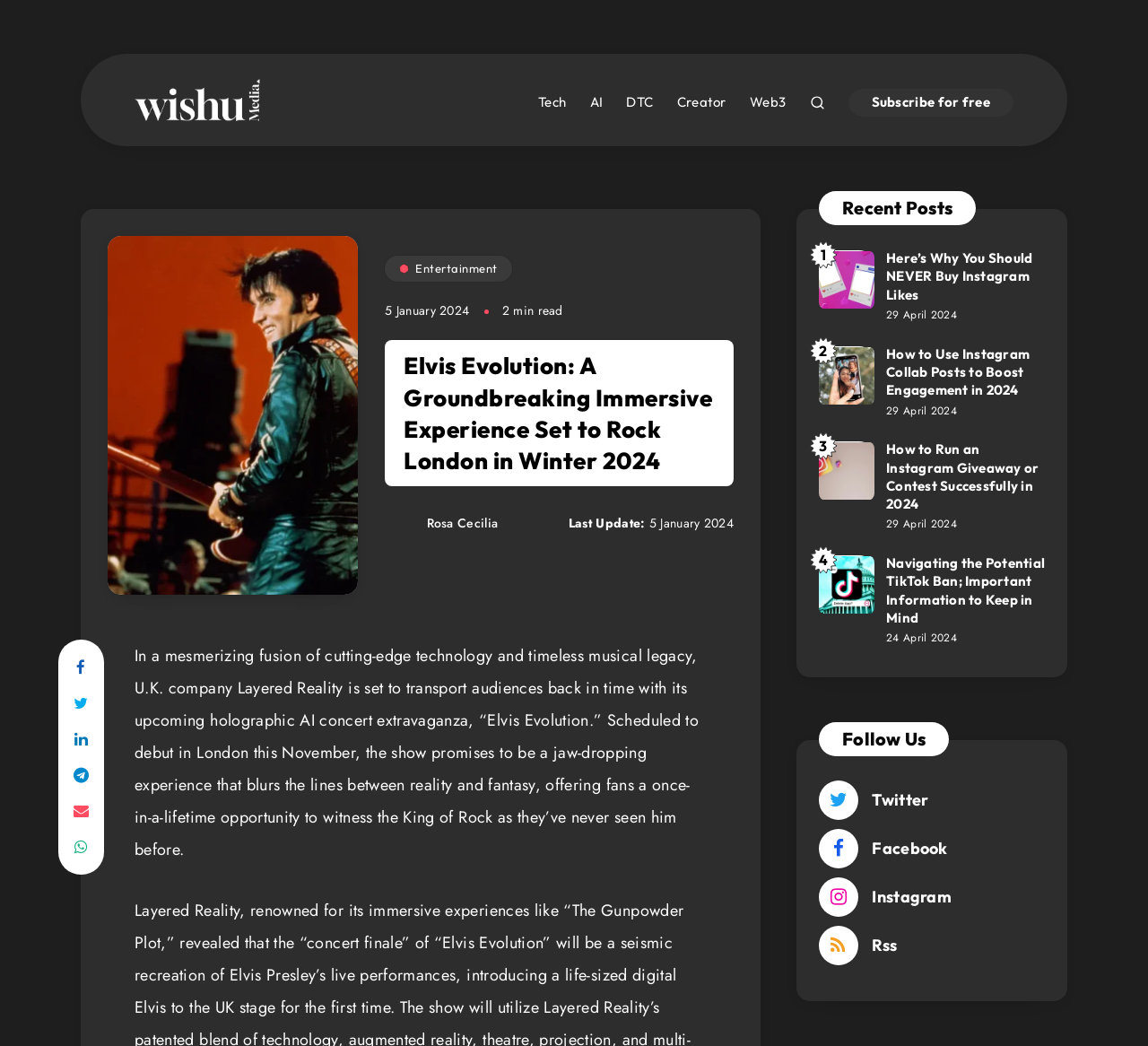Please identify the bounding box coordinates of the element I need to click to follow this instruction: "Subscribe for free".

[0.739, 0.085, 0.883, 0.111]